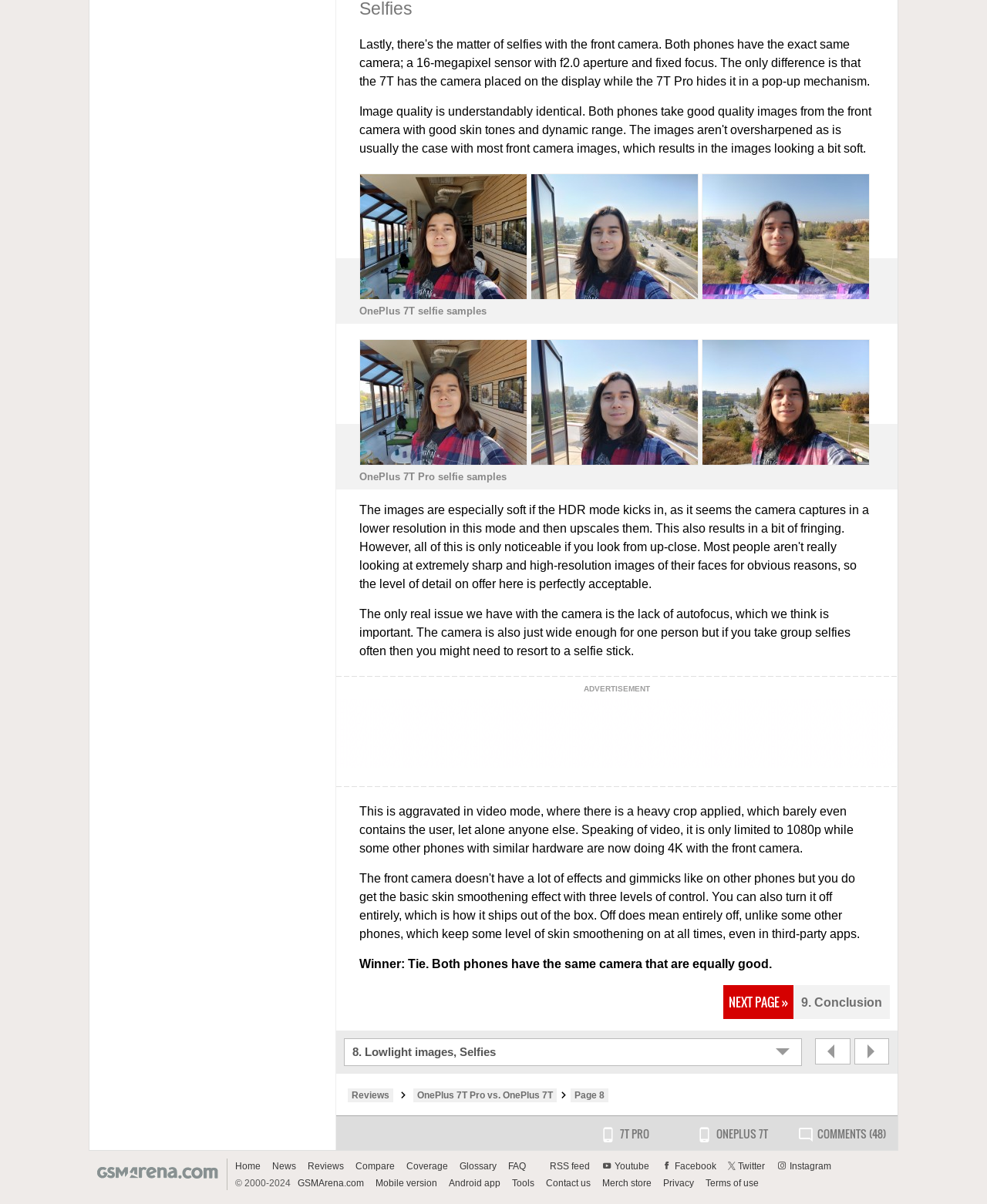Please identify the bounding box coordinates of the clickable area that will allow you to execute the instruction: "View comments".

[0.796, 0.927, 0.909, 0.957]